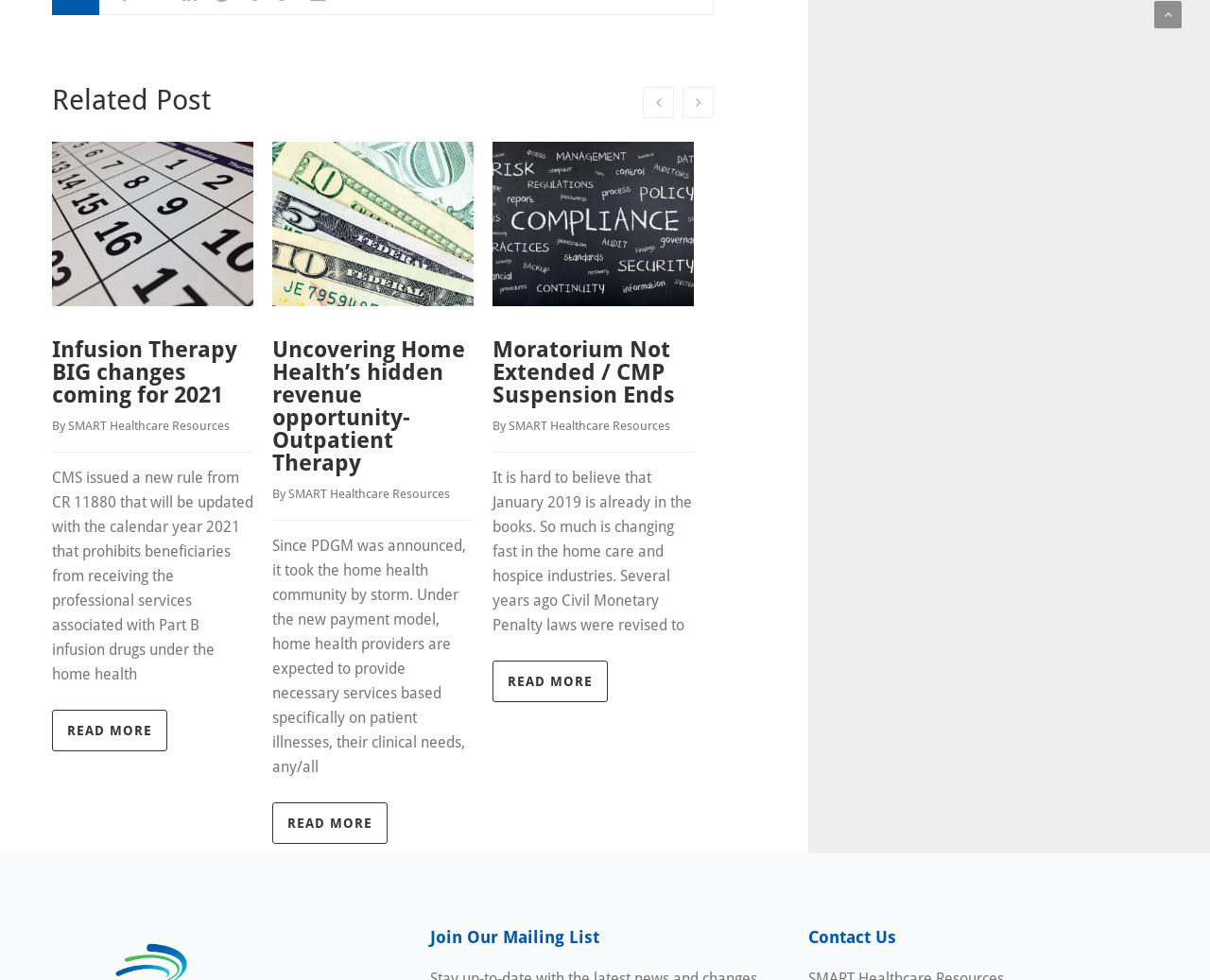Please determine the bounding box coordinates for the element that should be clicked to follow these instructions: "Read more about Did you know CMS and its contractors can reopen claims?".

[0.589, 0.697, 0.684, 0.739]